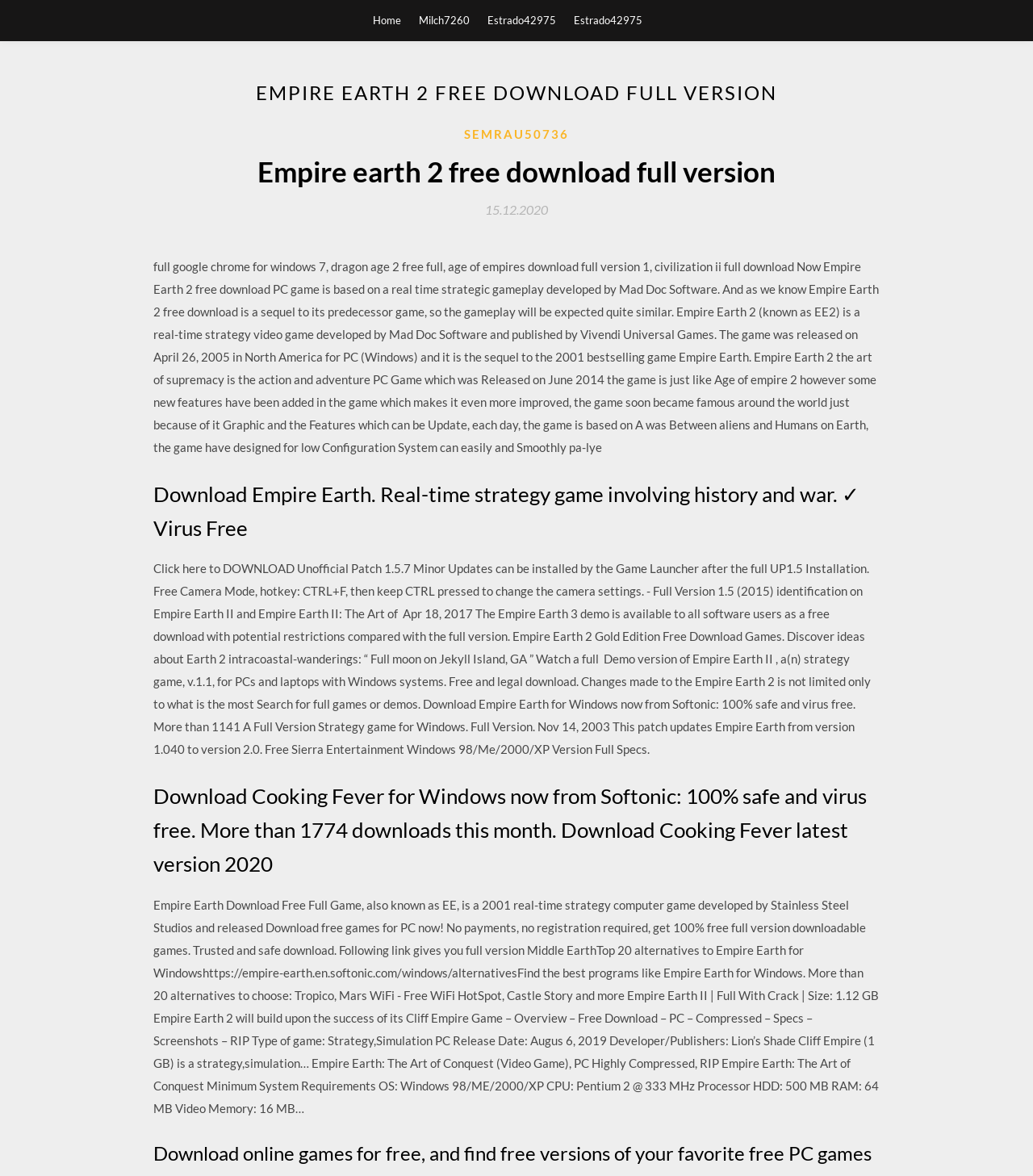Please extract the webpage's main title and generate its text content.

EMPIRE EARTH 2 FREE DOWNLOAD FULL VERSION